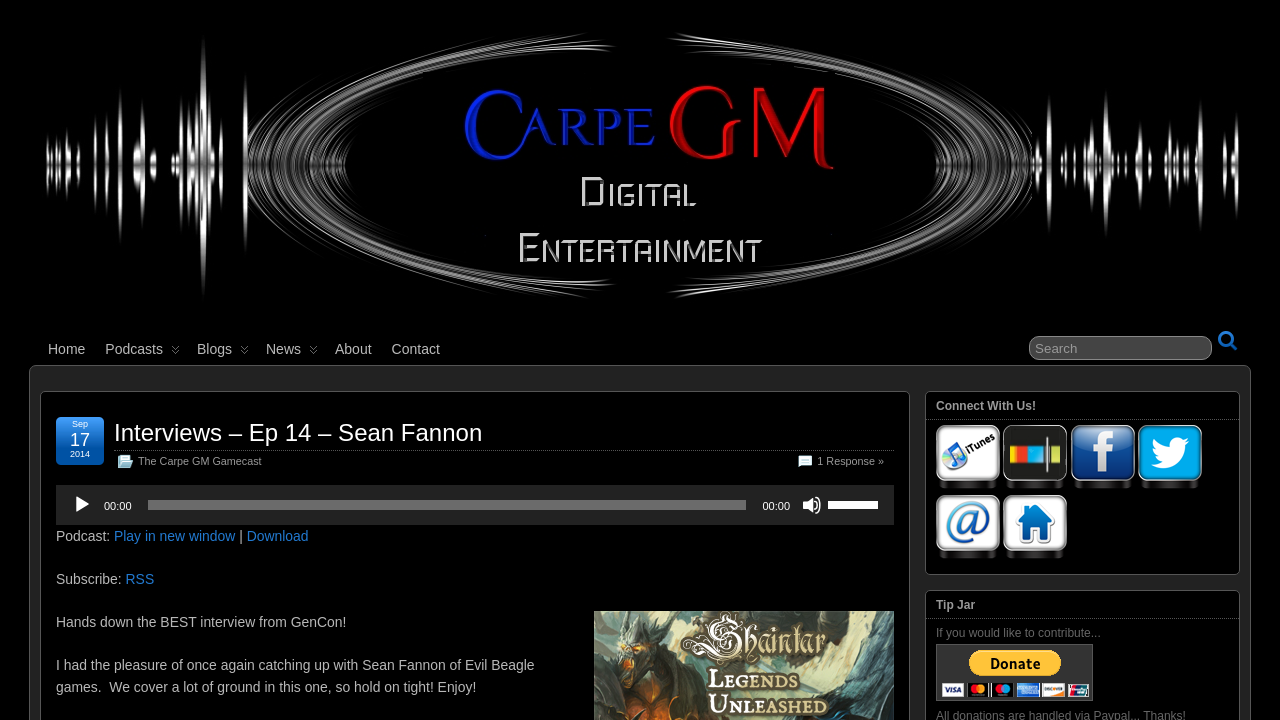Please provide the bounding box coordinate of the region that matches the element description: Jobs. Coordinates should be in the format (top-left x, top-left y, bottom-right x, bottom-right y) and all values should be between 0 and 1.

None